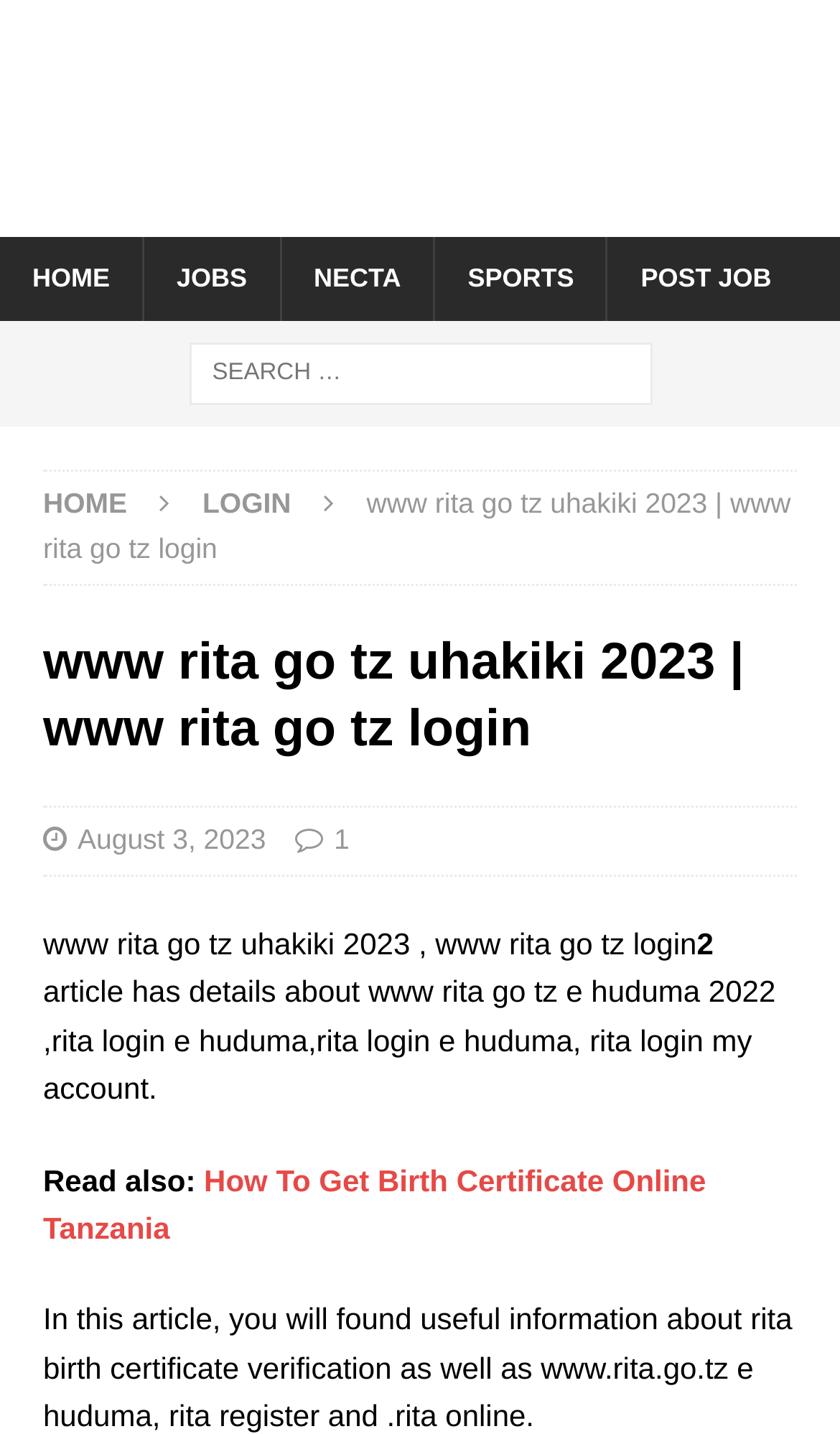Find the bounding box coordinates of the area that needs to be clicked in order to achieve the following instruction: "Click the 'LOGIN' link". The coordinates should be specified as four float numbers between 0 and 1, i.e., [left, top, right, bottom].

[0.241, 0.34, 0.347, 0.362]